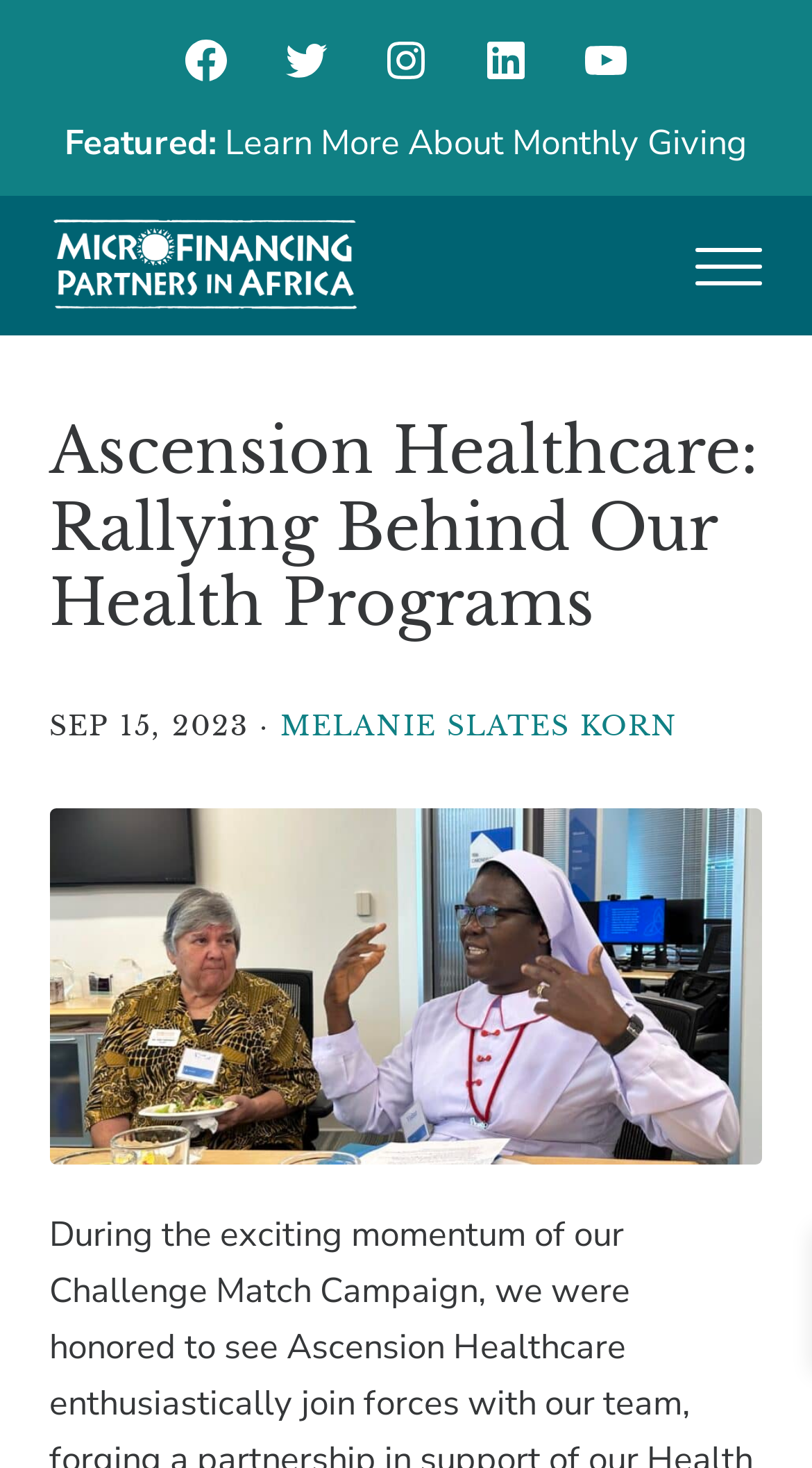Please find the bounding box coordinates of the element that needs to be clicked to perform the following instruction: "Open the menu". The bounding box coordinates should be four float numbers between 0 and 1, represented as [left, top, right, bottom].

[0.857, 0.158, 0.939, 0.204]